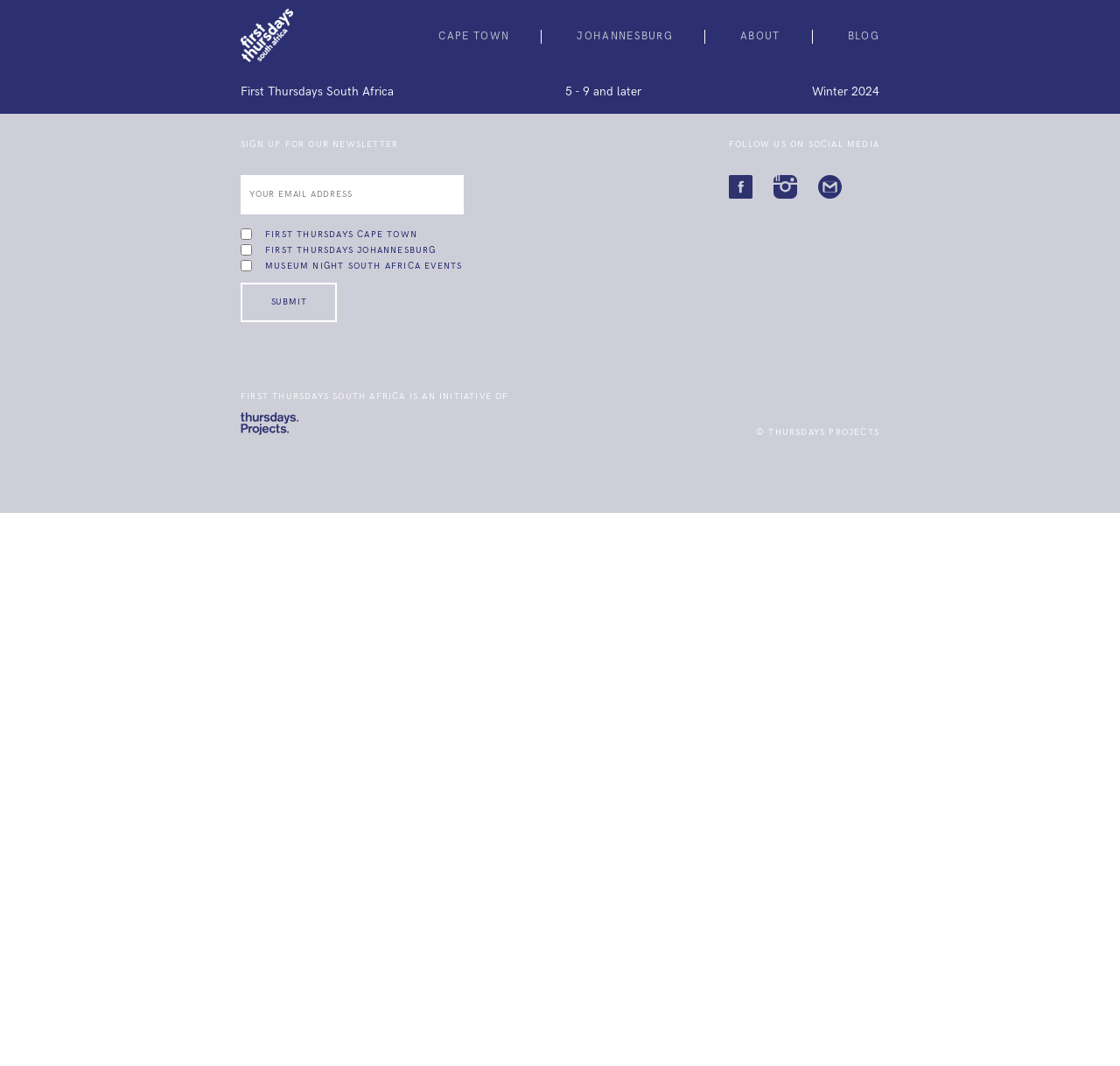Using the provided description: "Cape Town", find the bounding box coordinates of the corresponding UI element. The output should be four float numbers between 0 and 1, in the format [left, top, right, bottom].

[0.392, 0.028, 0.455, 0.041]